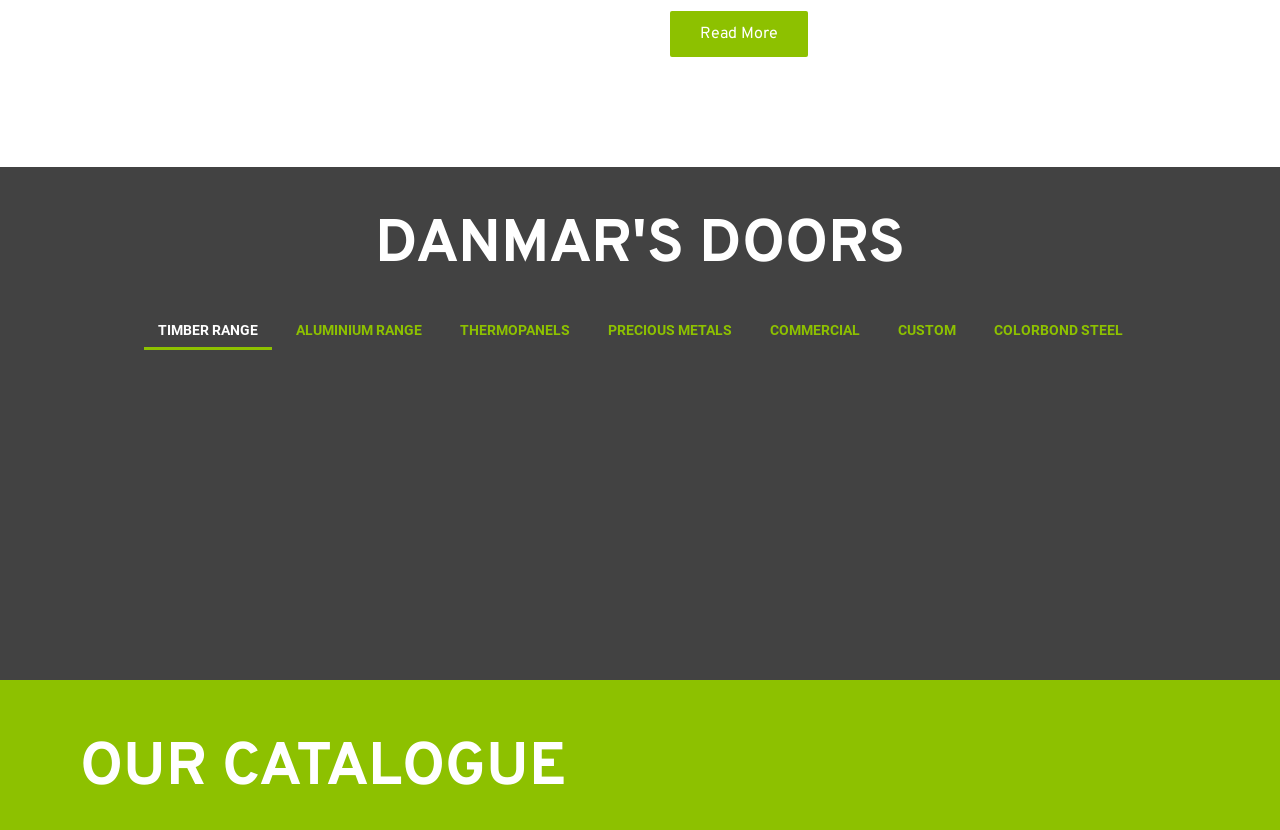Identify the bounding box coordinates of the section to be clicked to complete the task described by the following instruction: "Click on Read More". The coordinates should be four float numbers between 0 and 1, formatted as [left, top, right, bottom].

[0.523, 0.013, 0.631, 0.069]